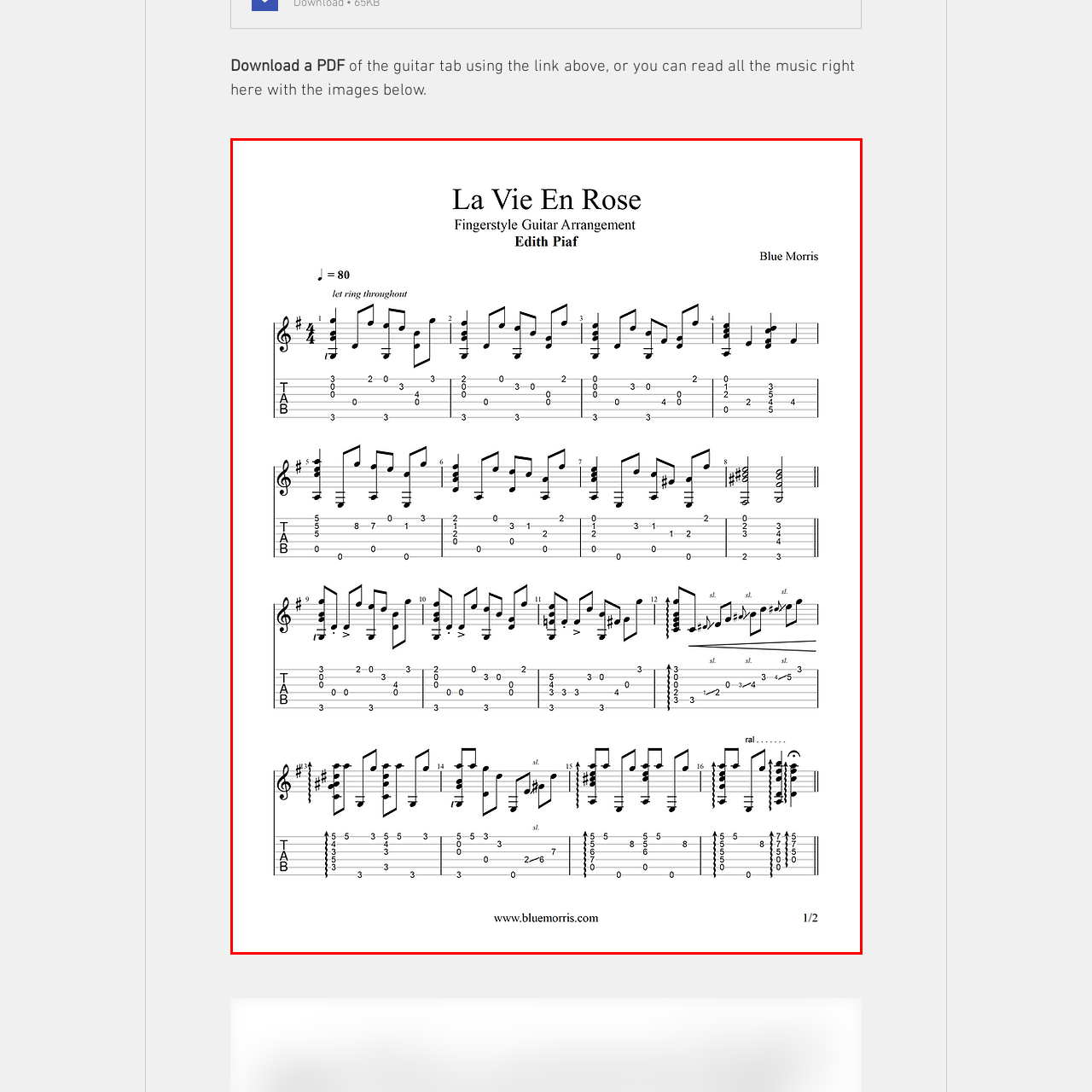Focus on the image surrounded by the red bounding box, please answer the following question using a single word or phrase: Who is credited as the original artist of the song?

Edith Piaf